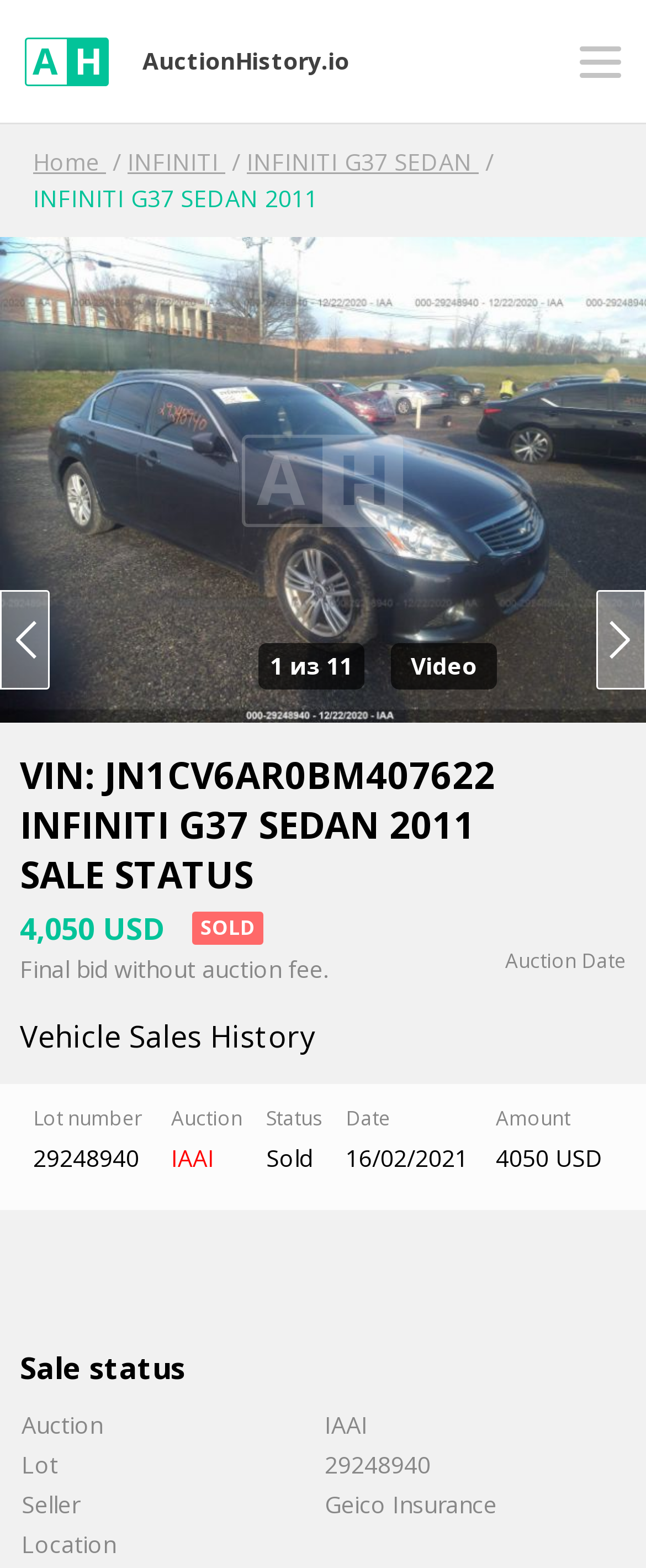Give a one-word or phrase response to the following question: What is the auction date of the car?

16/02/2021